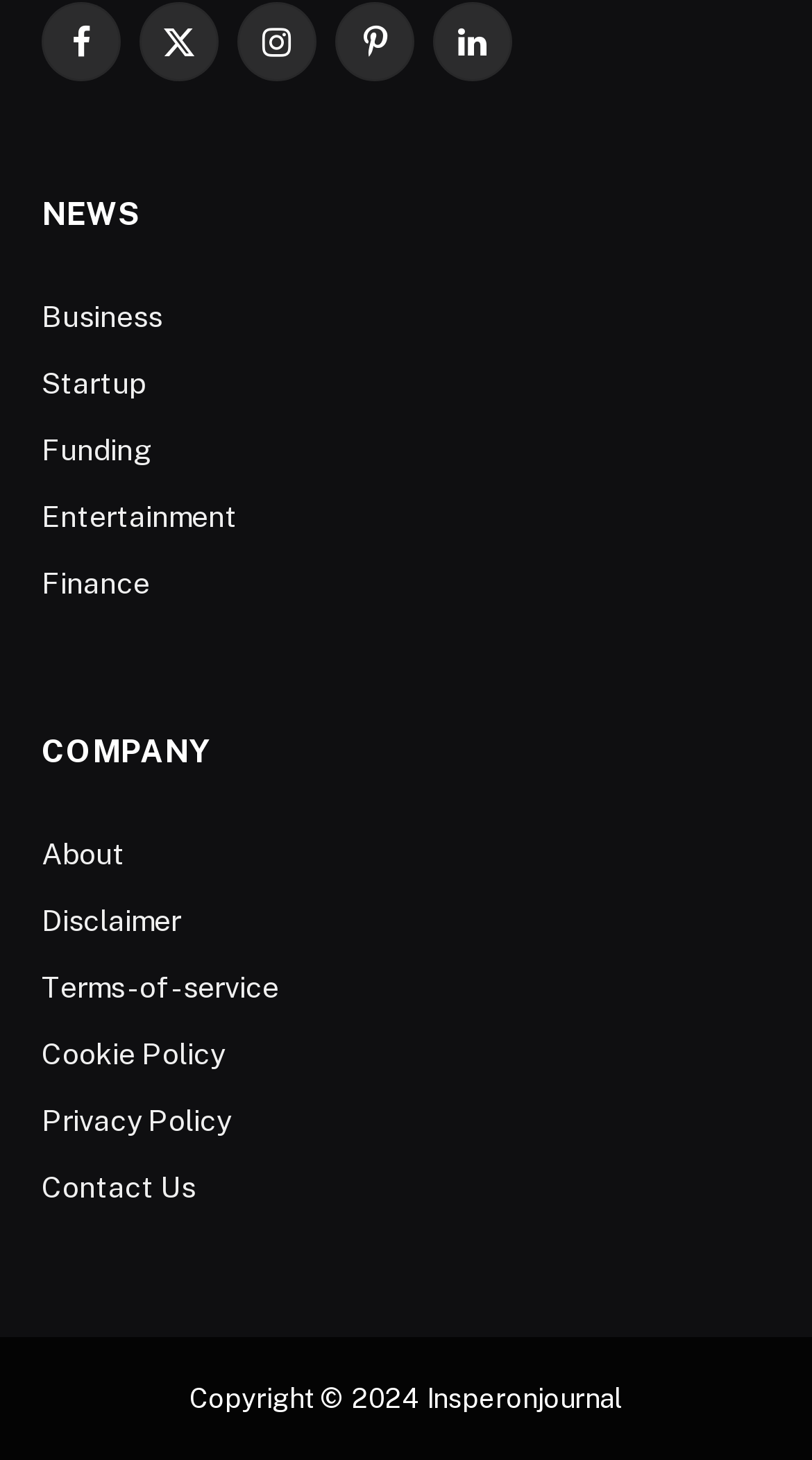Please specify the bounding box coordinates in the format (top-left x, top-left y, bottom-right x, bottom-right y), with all values as floating point numbers between 0 and 1. Identify the bounding box of the UI element described by: About

[0.051, 0.573, 0.154, 0.596]